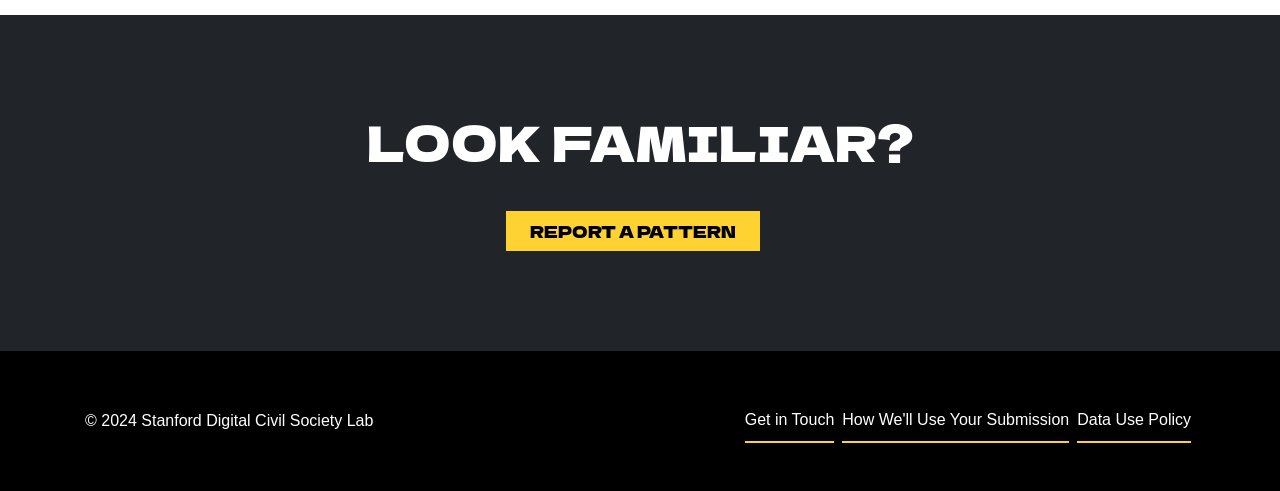What is the purpose of the 'REPORT A PATTERN' link?
Please use the visual content to give a single word or phrase answer.

To report a pattern